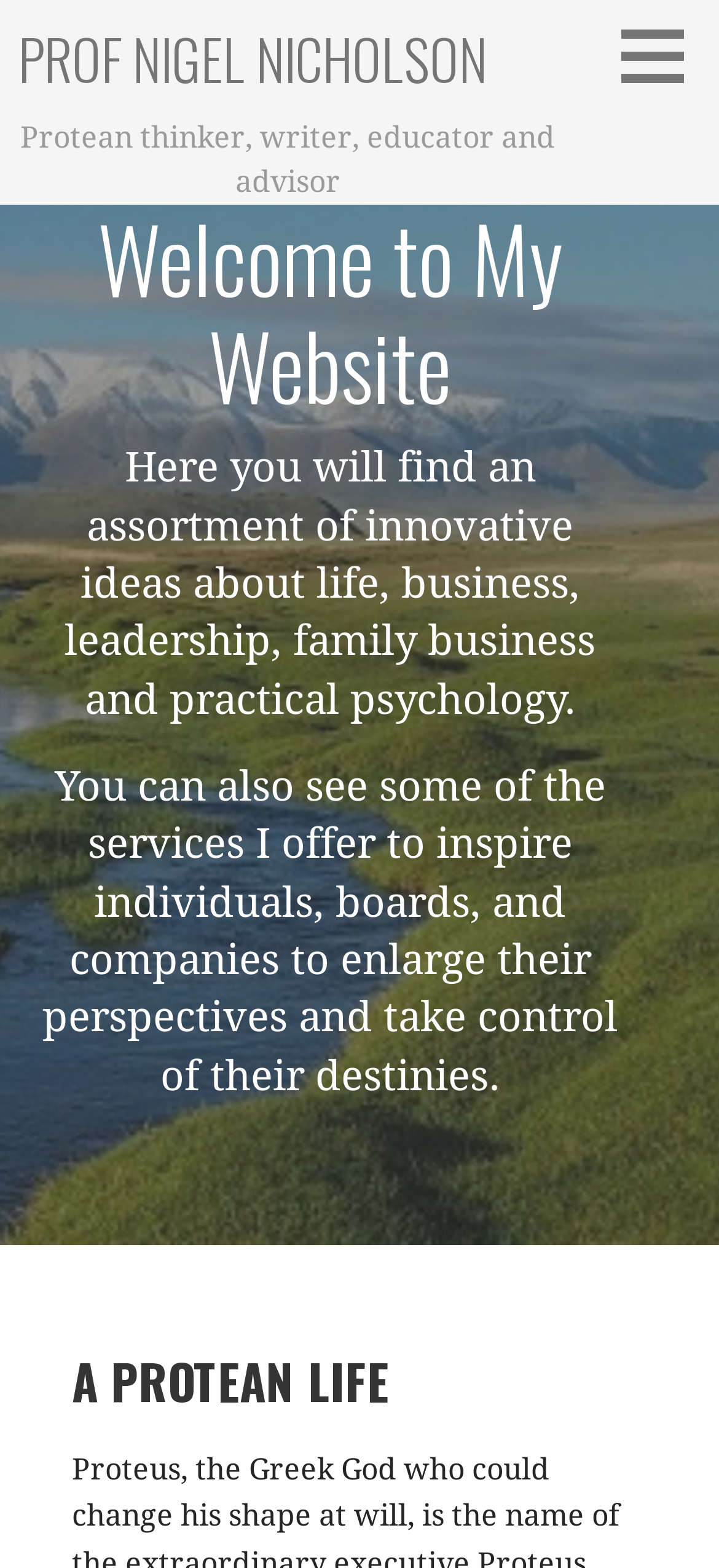Using the information shown in the image, answer the question with as much detail as possible: What is the title of the last section on the webpage?

The title of the last section on the webpage can be determined by looking at the heading 'A PROTEAN LIFE' which is located at the bottom of the webpage. This heading is the title of the last section on the webpage.